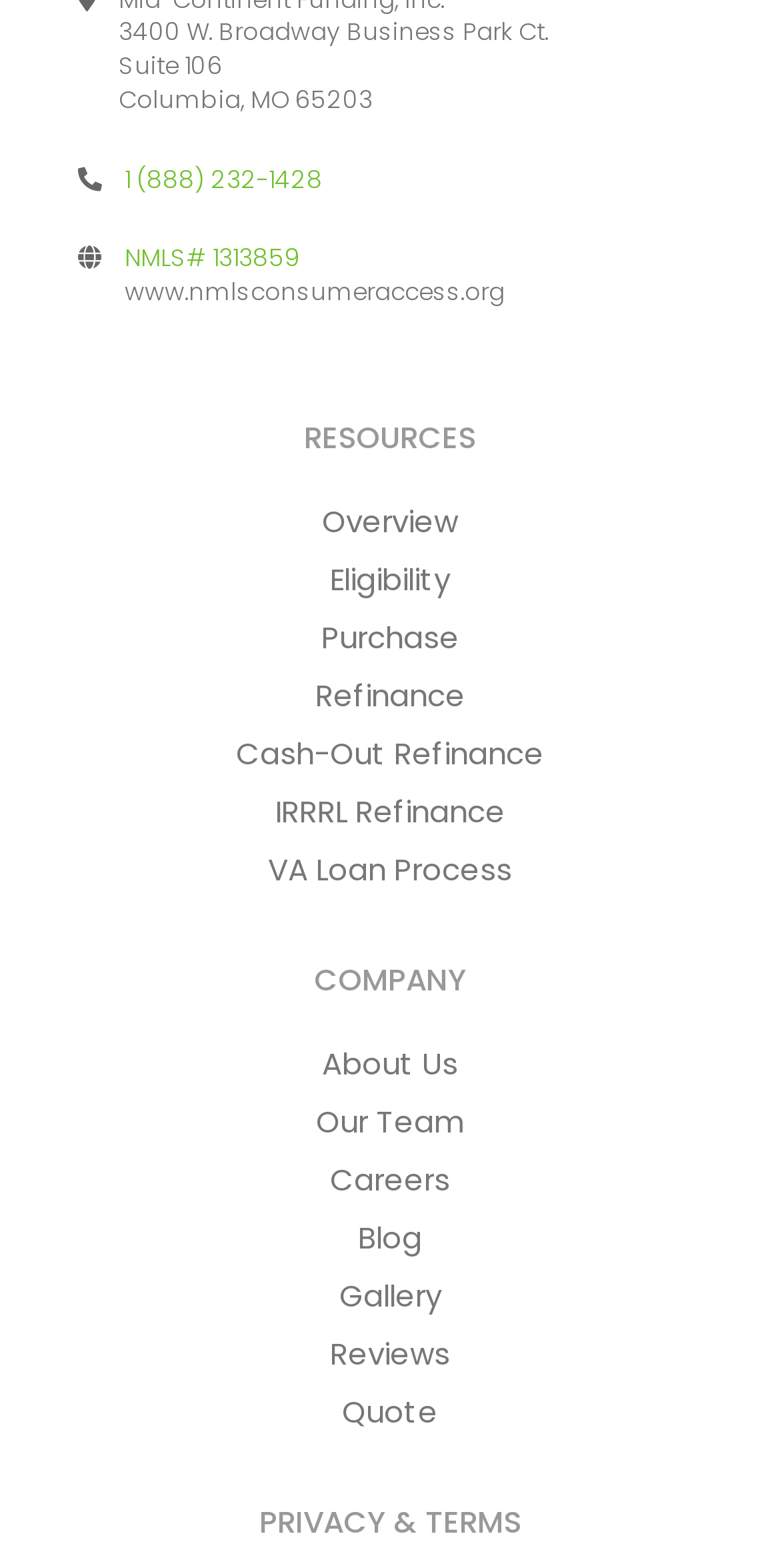Pinpoint the bounding box coordinates for the area that should be clicked to perform the following instruction: "Learn about VA loan process".

[0.344, 0.541, 0.656, 0.568]